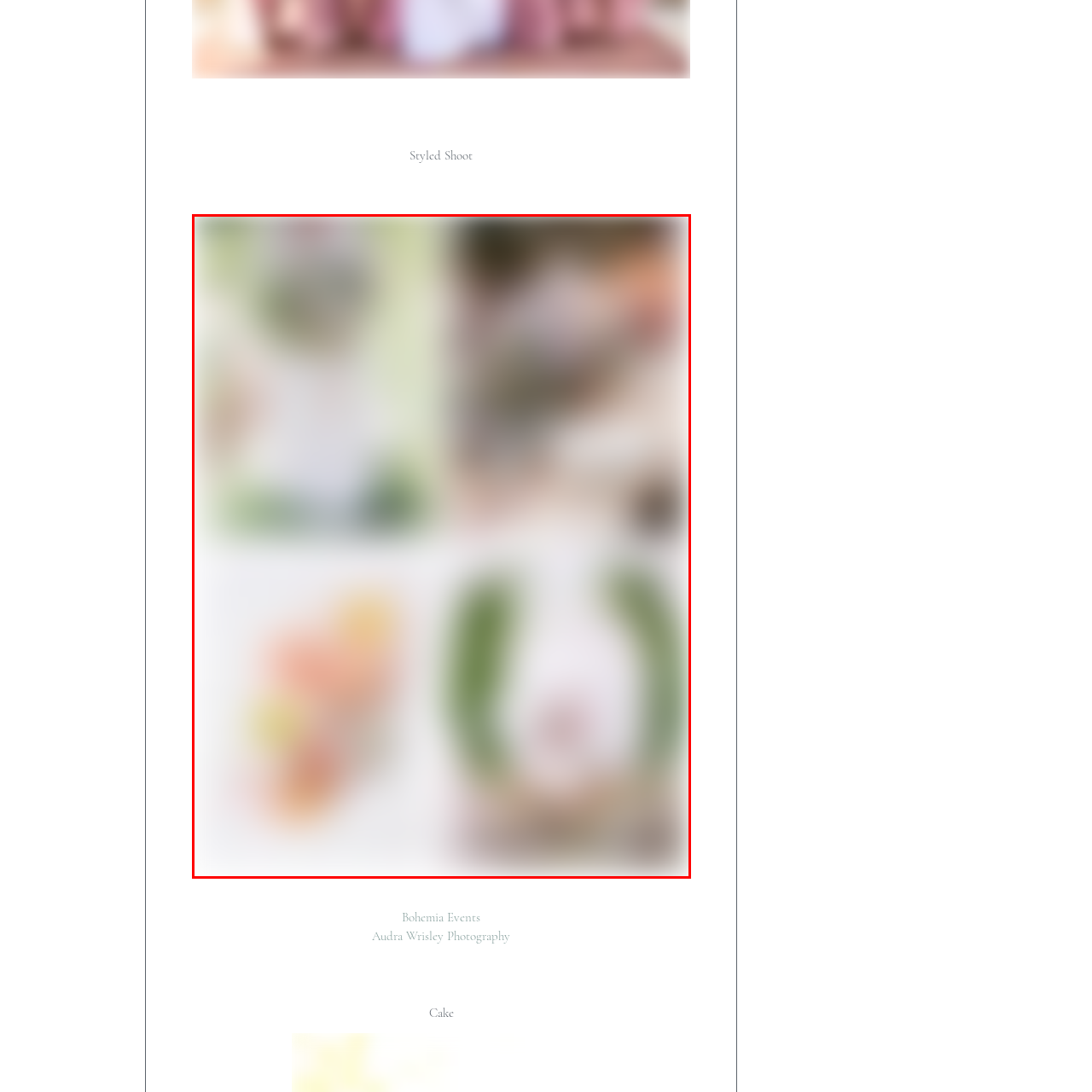Observe the image inside the red bounding box and respond to the question with a single word or phrase:
What is the focus of the styled wedding shoot?

Elegant culinary elements